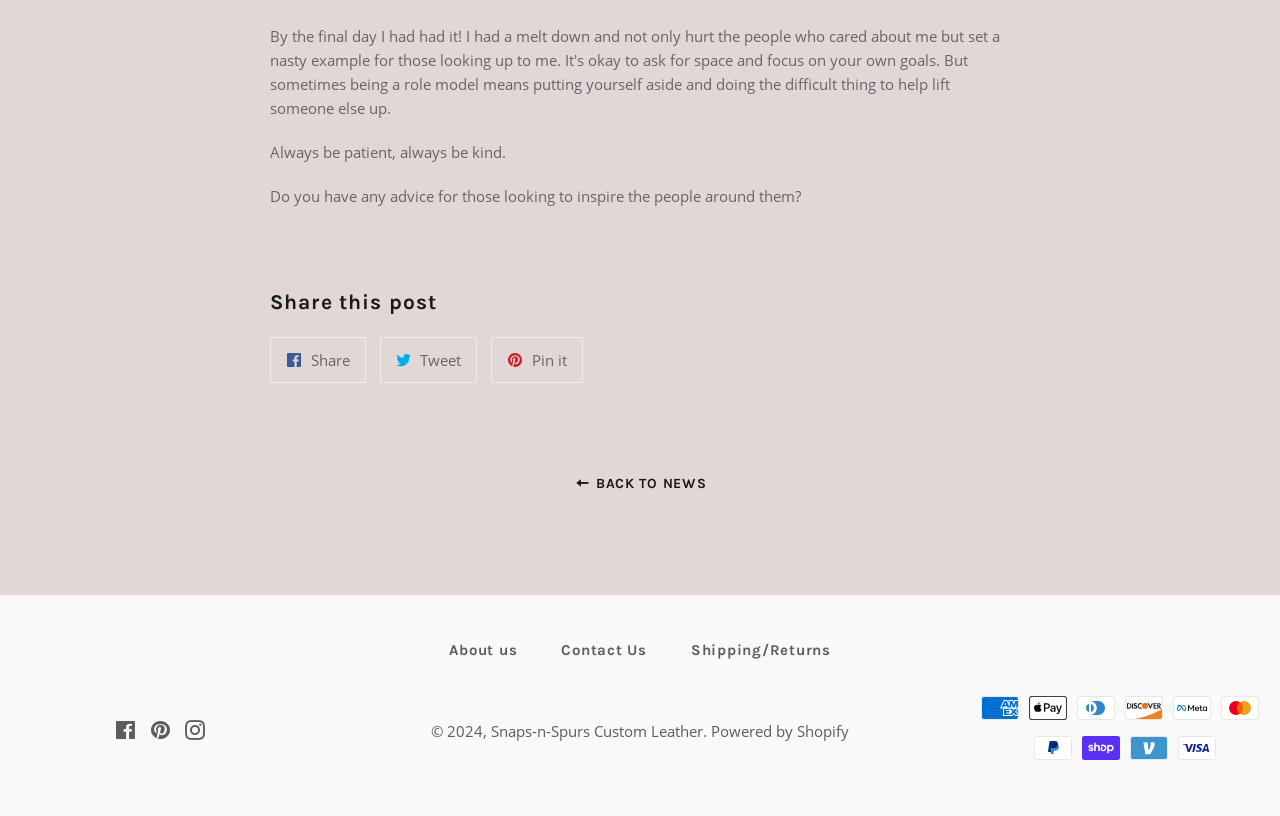What is the year of copyright mentioned on the webpage?
Examine the webpage screenshot and provide an in-depth answer to the question.

The year of copyright mentioned on the webpage is 2024, which is stated as a StaticText element with ID 111, located at the bottom of the page.